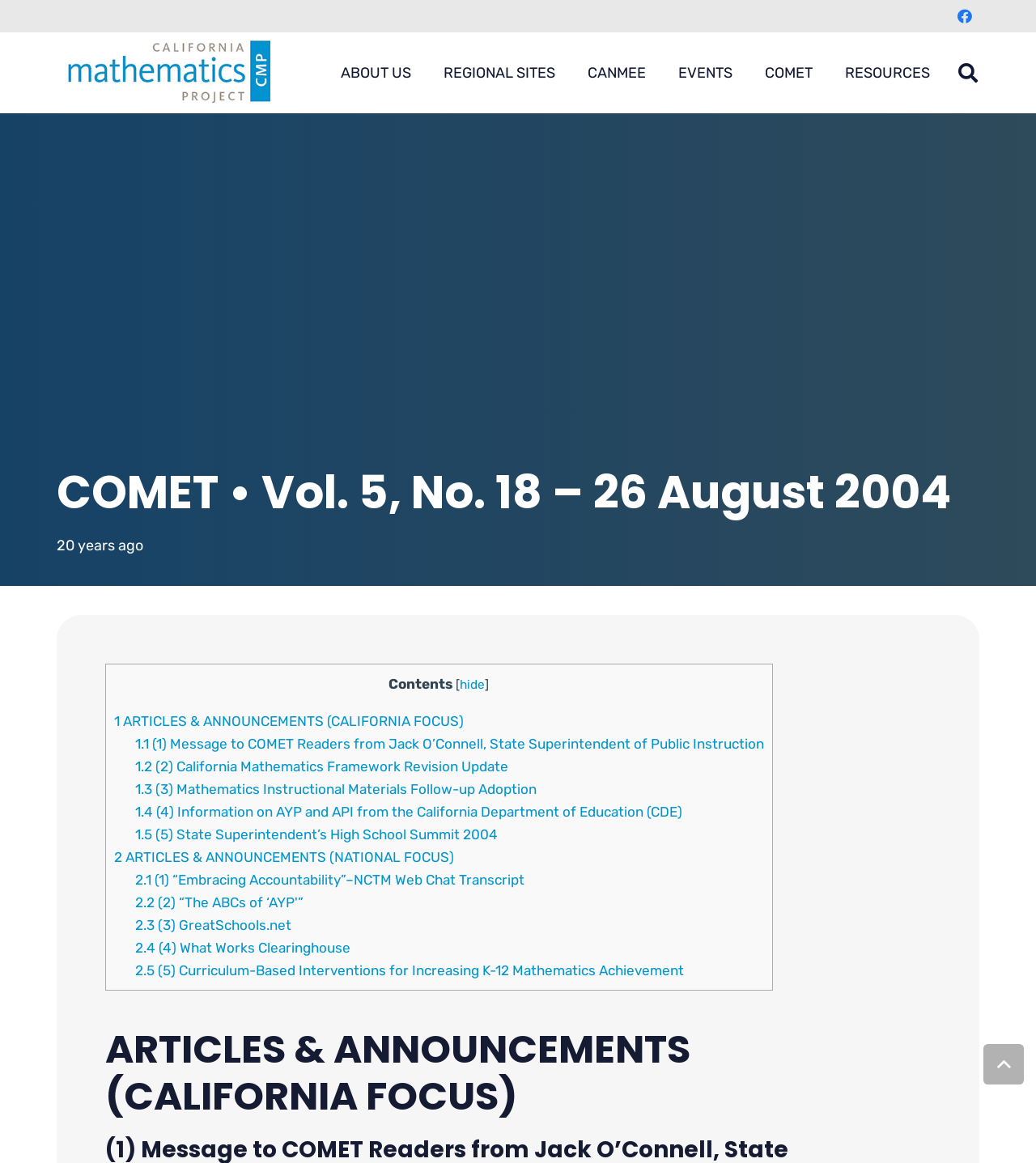Determine the bounding box coordinates of the clickable region to carry out the instruction: "View regional sites".

[0.413, 0.028, 0.552, 0.097]